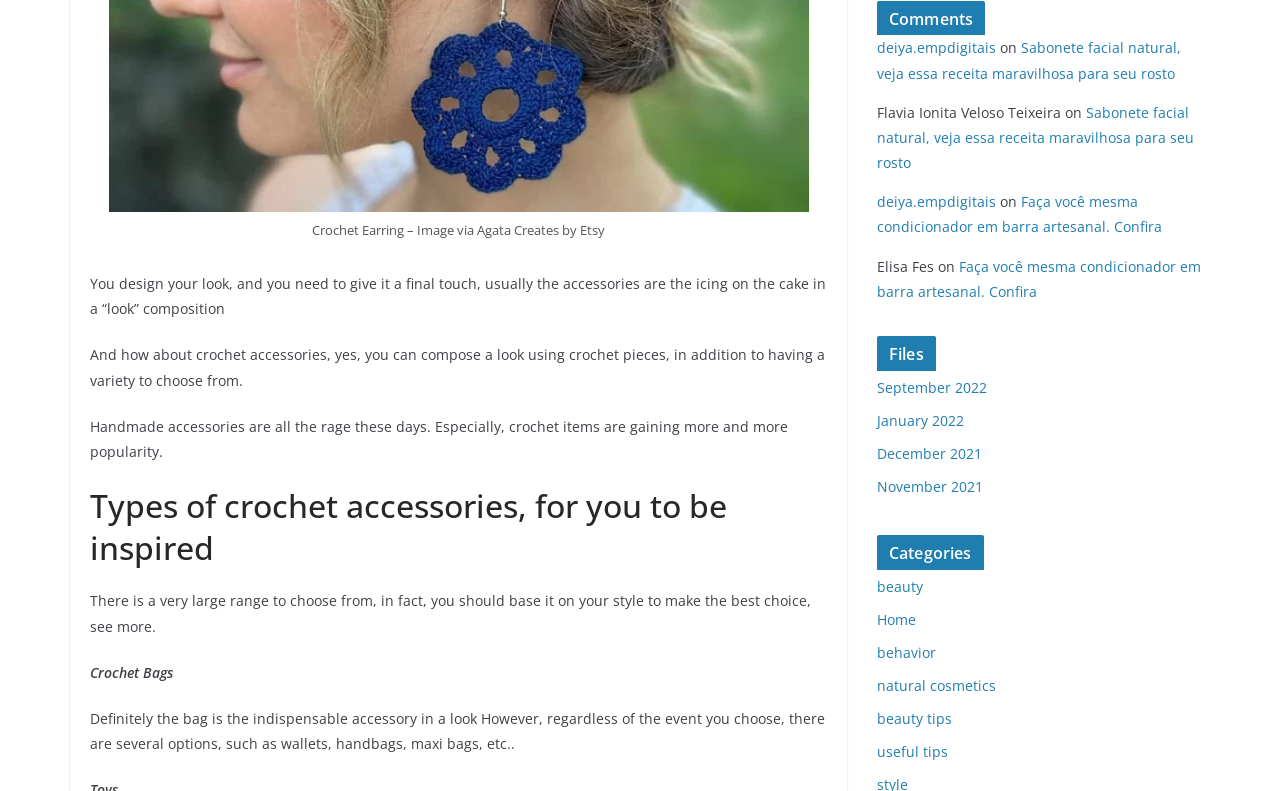Determine the bounding box for the described HTML element: "deiya.empdigitais". Ensure the coordinates are four float numbers between 0 and 1 in the format [left, top, right, bottom].

[0.685, 0.243, 0.778, 0.267]